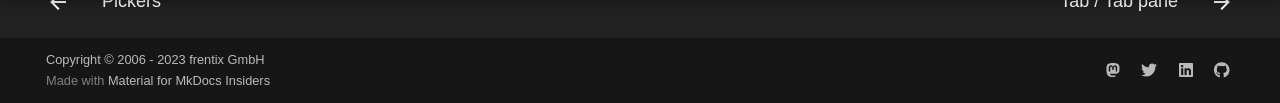Are there any images on the webpage?
Using the details shown in the screenshot, provide a comprehensive answer to the question.

I found several images on the webpage, which are icons for the social media links at the bottom of the webpage. These images are associated with the links to mastodon.social, twitter.com, www.linkedin.com, and github.com.